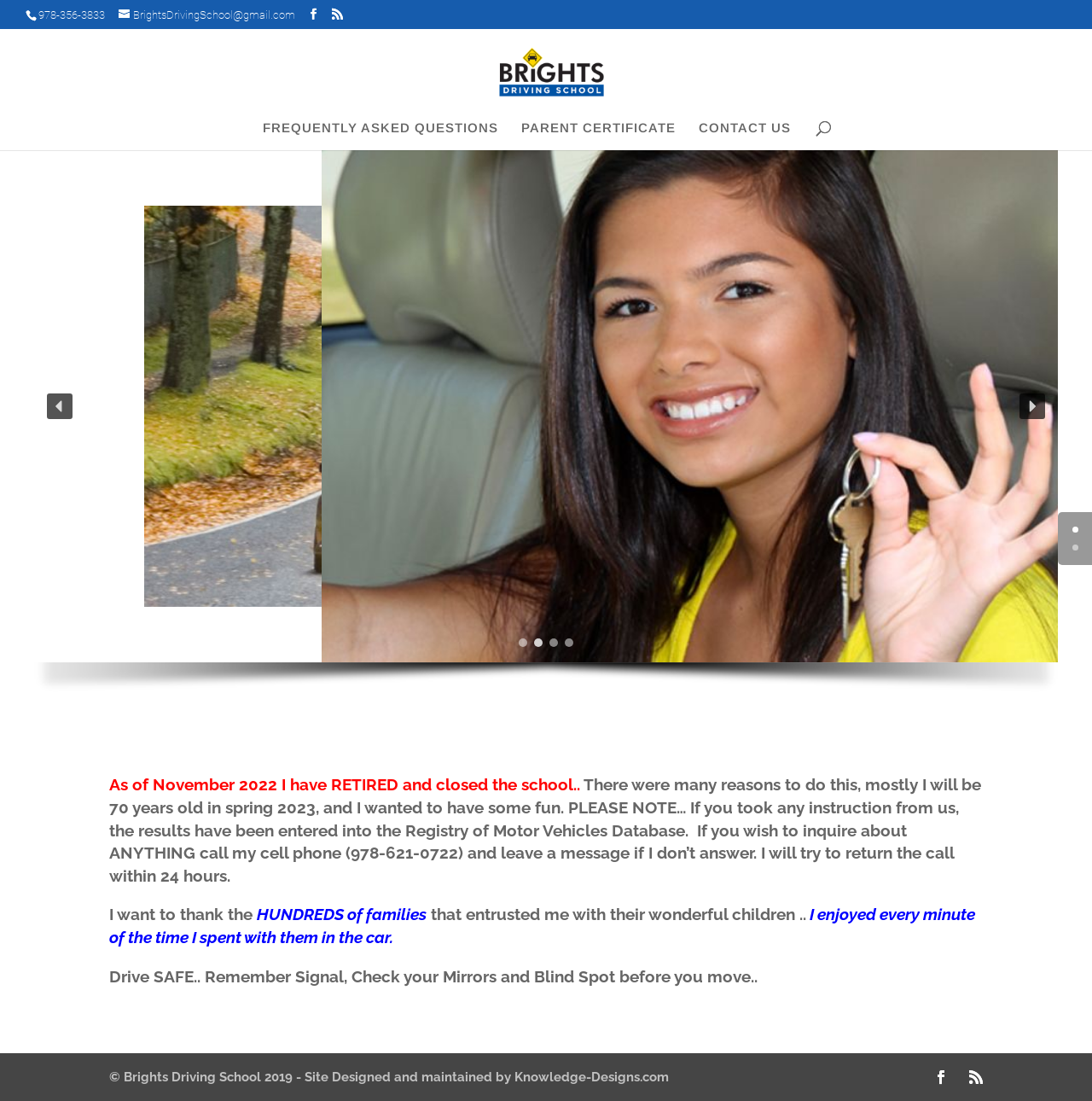Find and specify the bounding box coordinates that correspond to the clickable region for the instruction: "Click on the Brights Driving School link".

[0.322, 0.057, 0.682, 0.073]